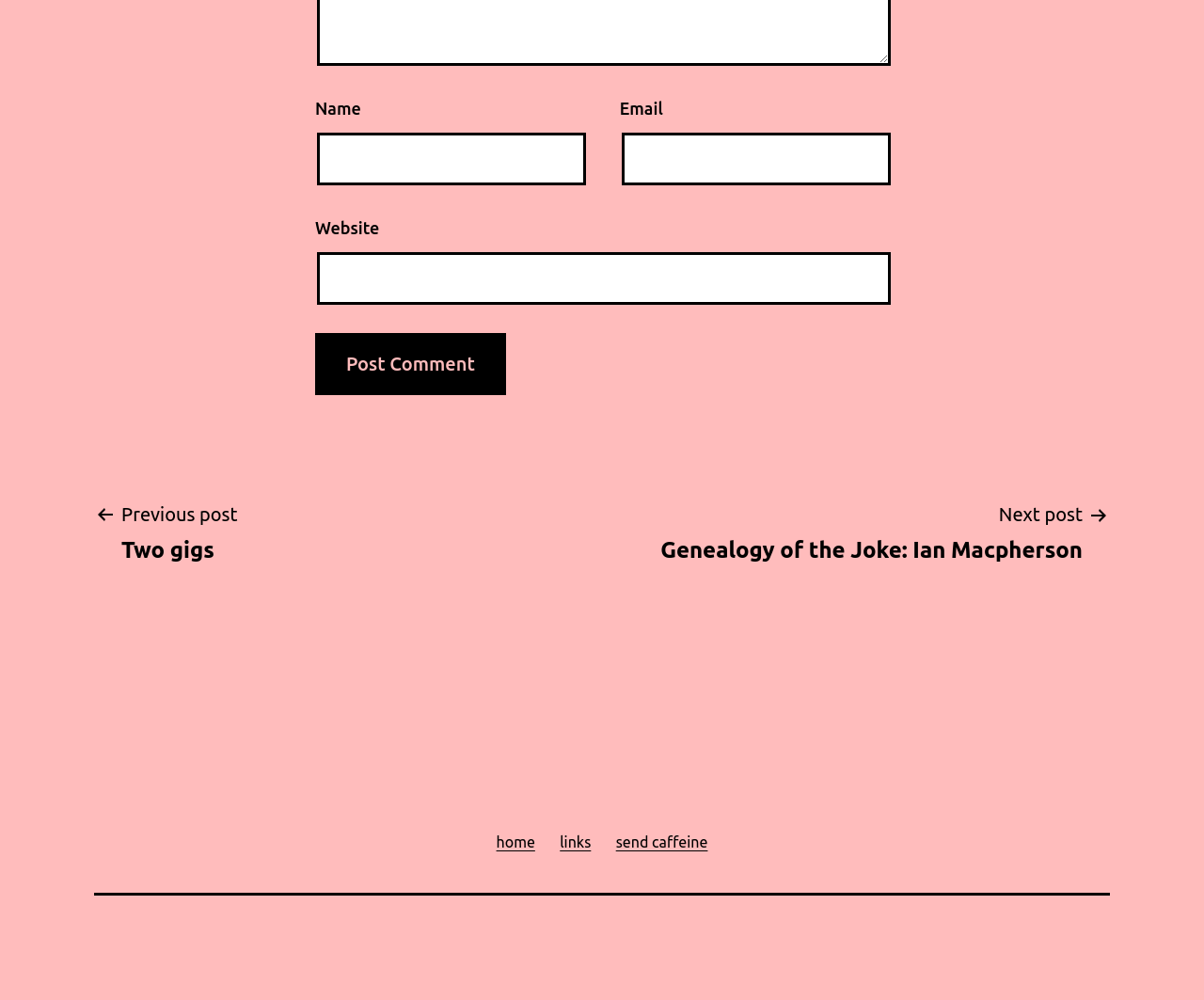How many navigation menus are present on the webpage?
Answer briefly with a single word or phrase based on the image.

Two